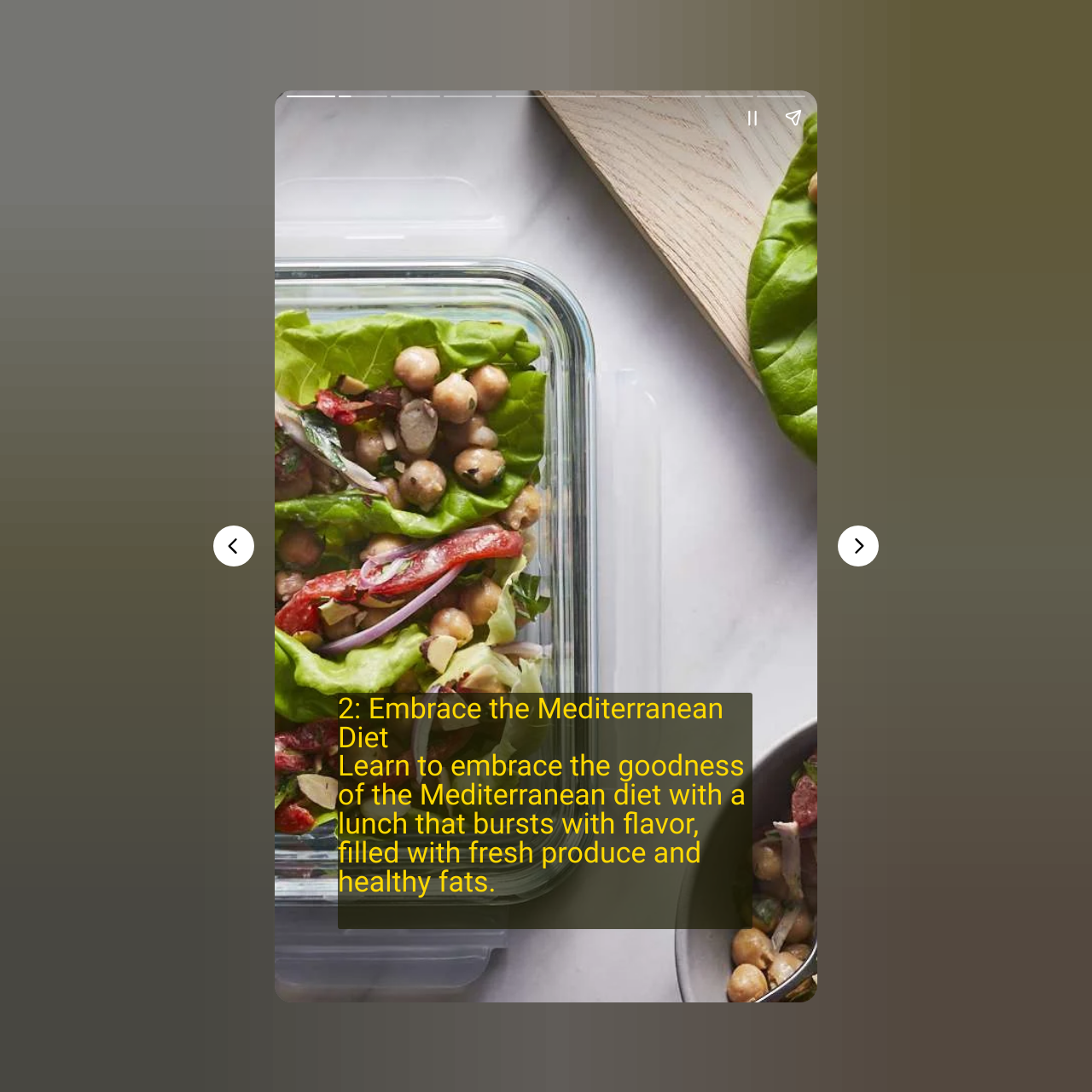What is the content of the static text?
Answer the question with just one word or phrase using the image.

Description of Mediterranean Diet